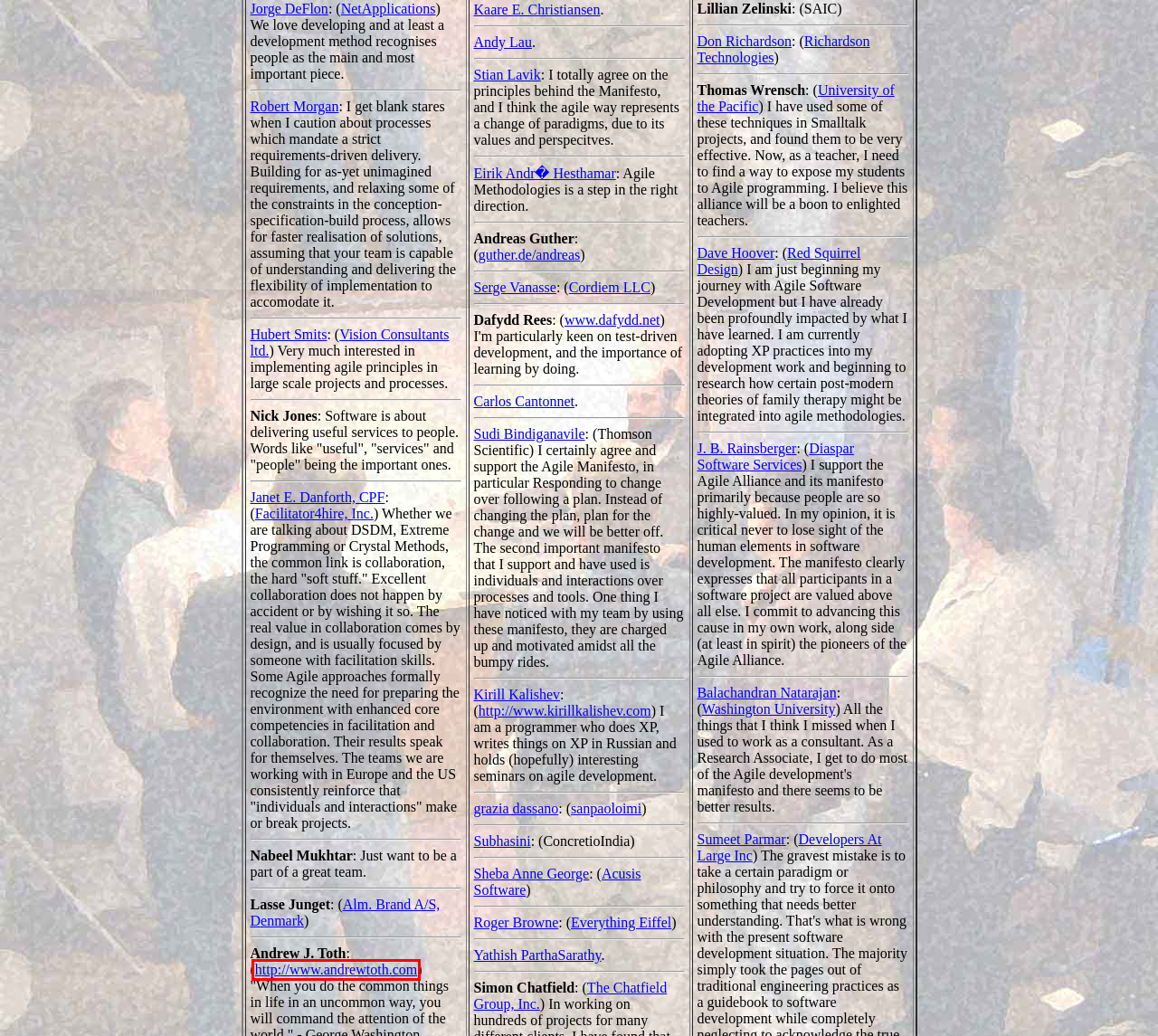Using the screenshot of a webpage with a red bounding box, pick the webpage description that most accurately represents the new webpage after the element inside the red box is clicked. Here are the candidates:
A. Concentrix | A Global Technology and Services Leader
B. Web Hosting, Reseller Hosting & Domain Names from Heart Internet
C. Custom software development | The Chatfield Group | United States
D. Andreas Guther || Software Engineer (Masters in Computer Science)
E. Halaman default
F. Forsikringer til dig og dine behov | Alm. Brand
G. The Sm All Worlds
H. Andrew J. Toth: Home

H